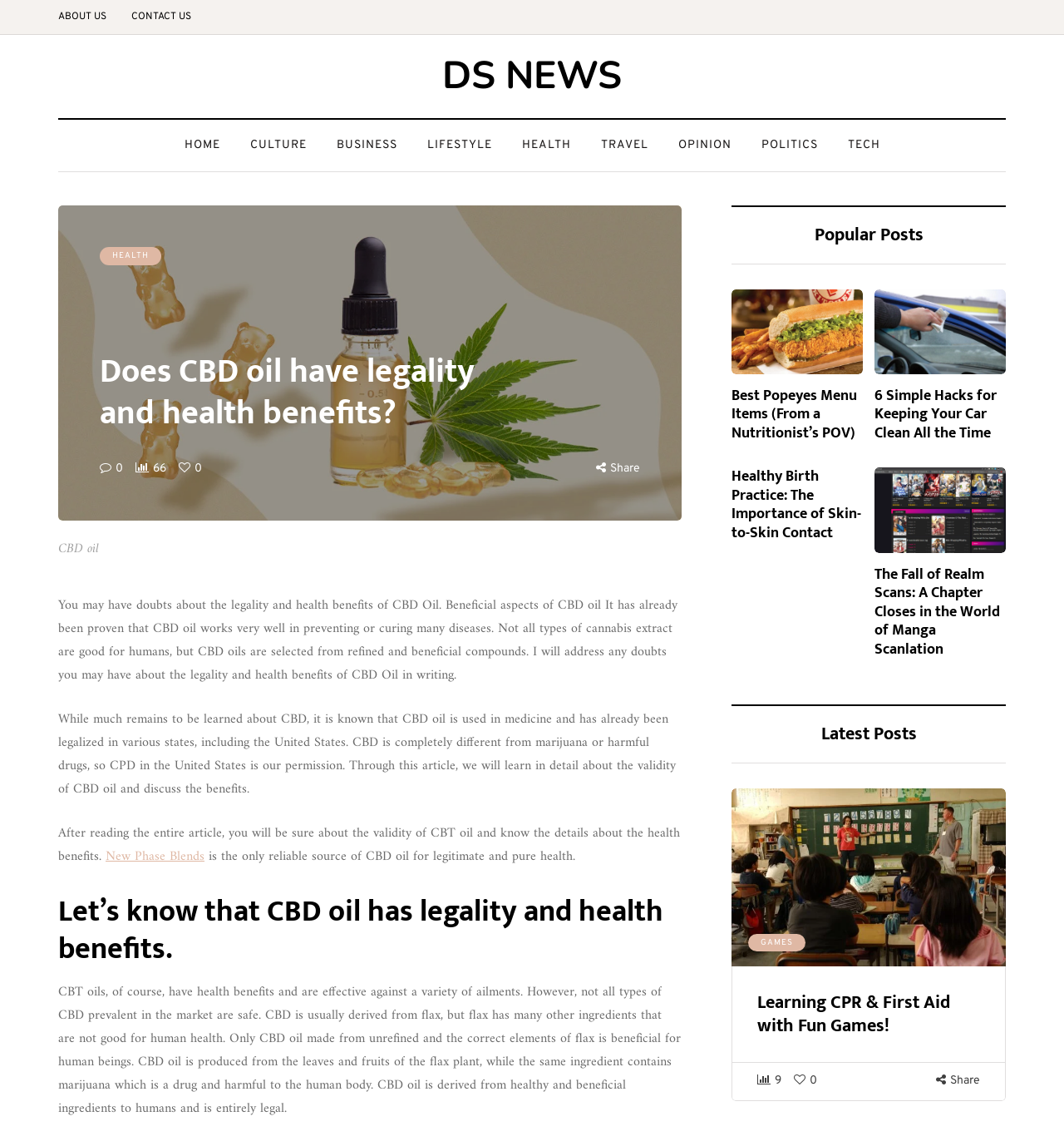Provide a short answer to the following question with just one word or phrase: What is the difference between CBD oil and marijuana?

CBD oil is legal and beneficial